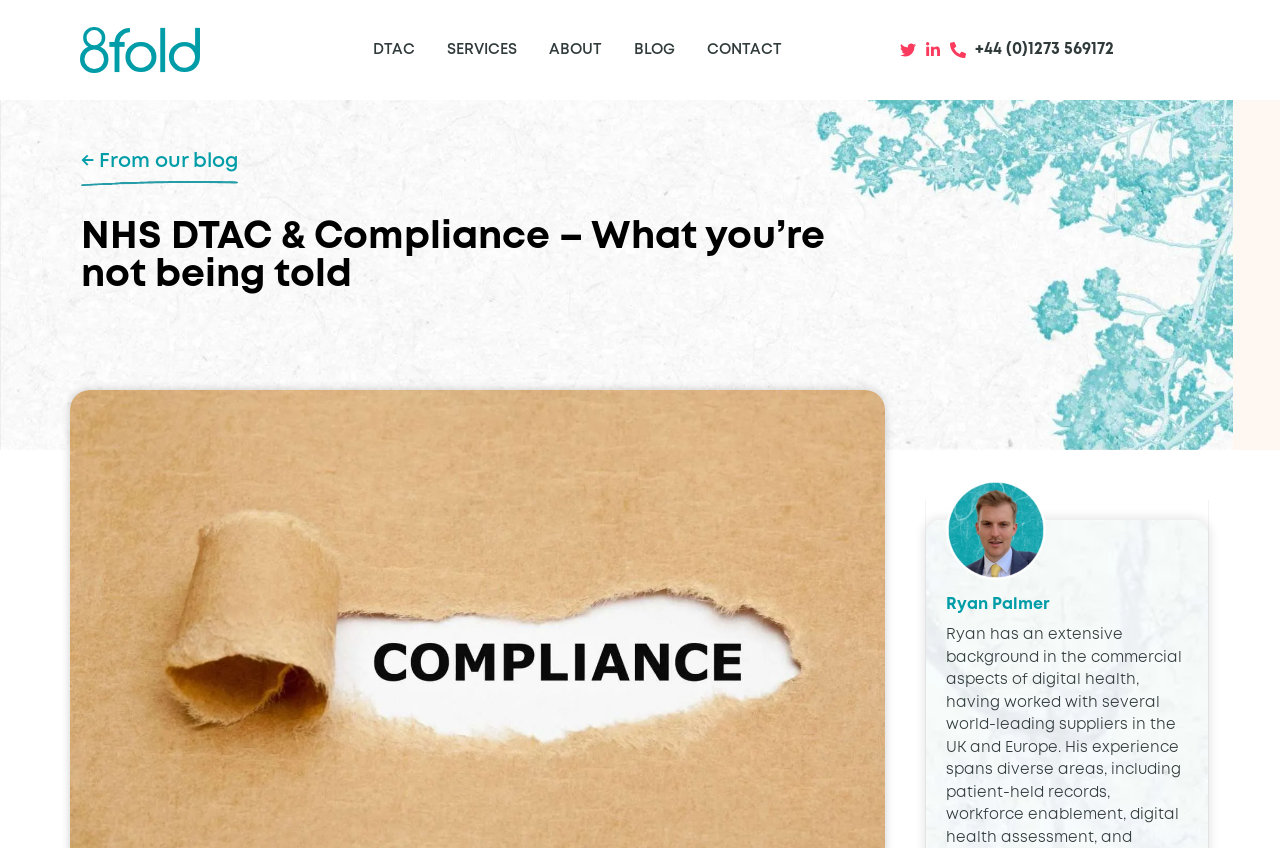Locate the bounding box of the UI element described in the following text: "About".

[0.416, 0.032, 0.483, 0.086]